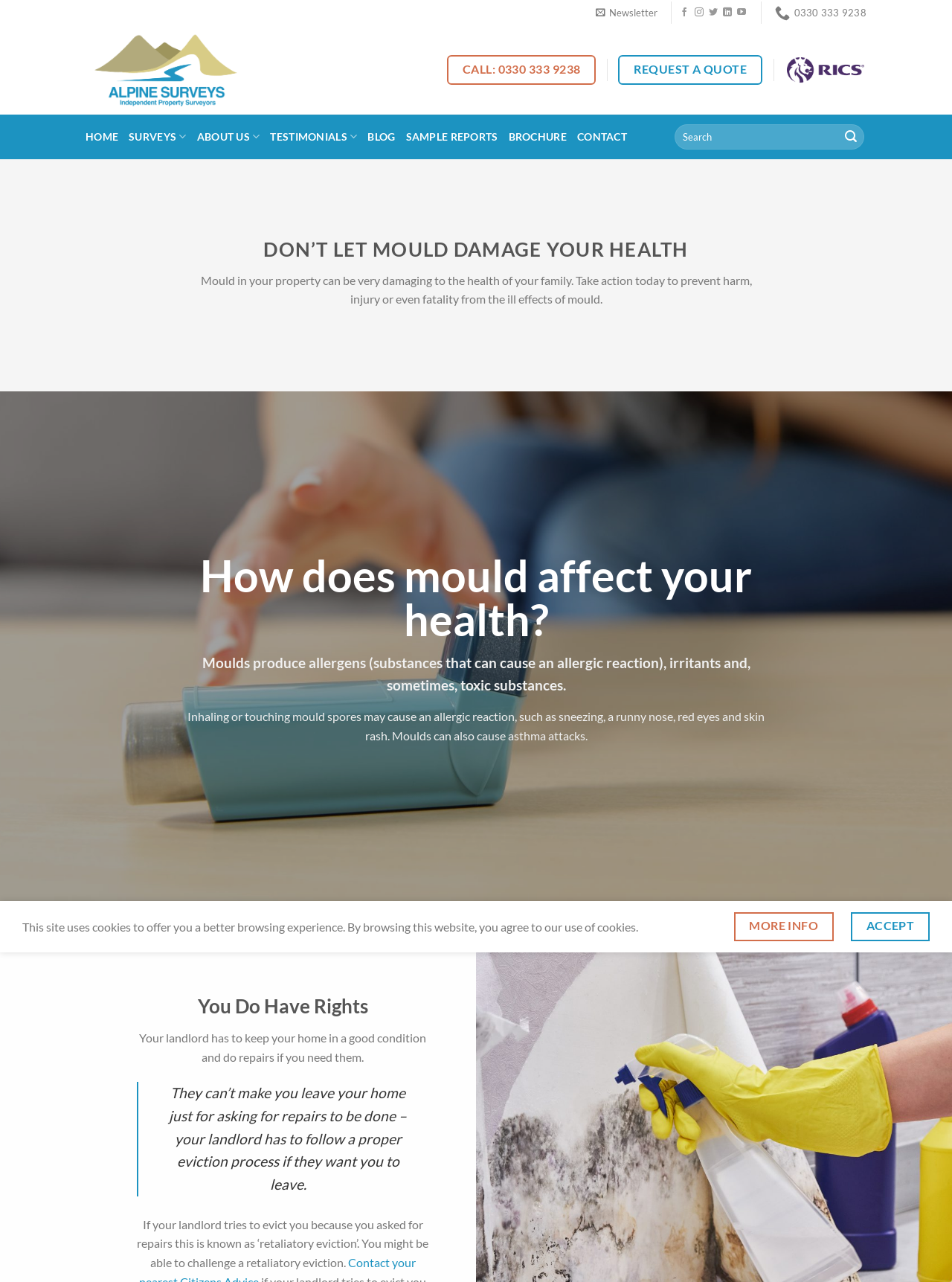Extract the bounding box coordinates for the UI element described by the text: "Phone: (845) 672-3211". The coordinates should be in the form of [left, top, right, bottom] with values between 0 and 1.

None